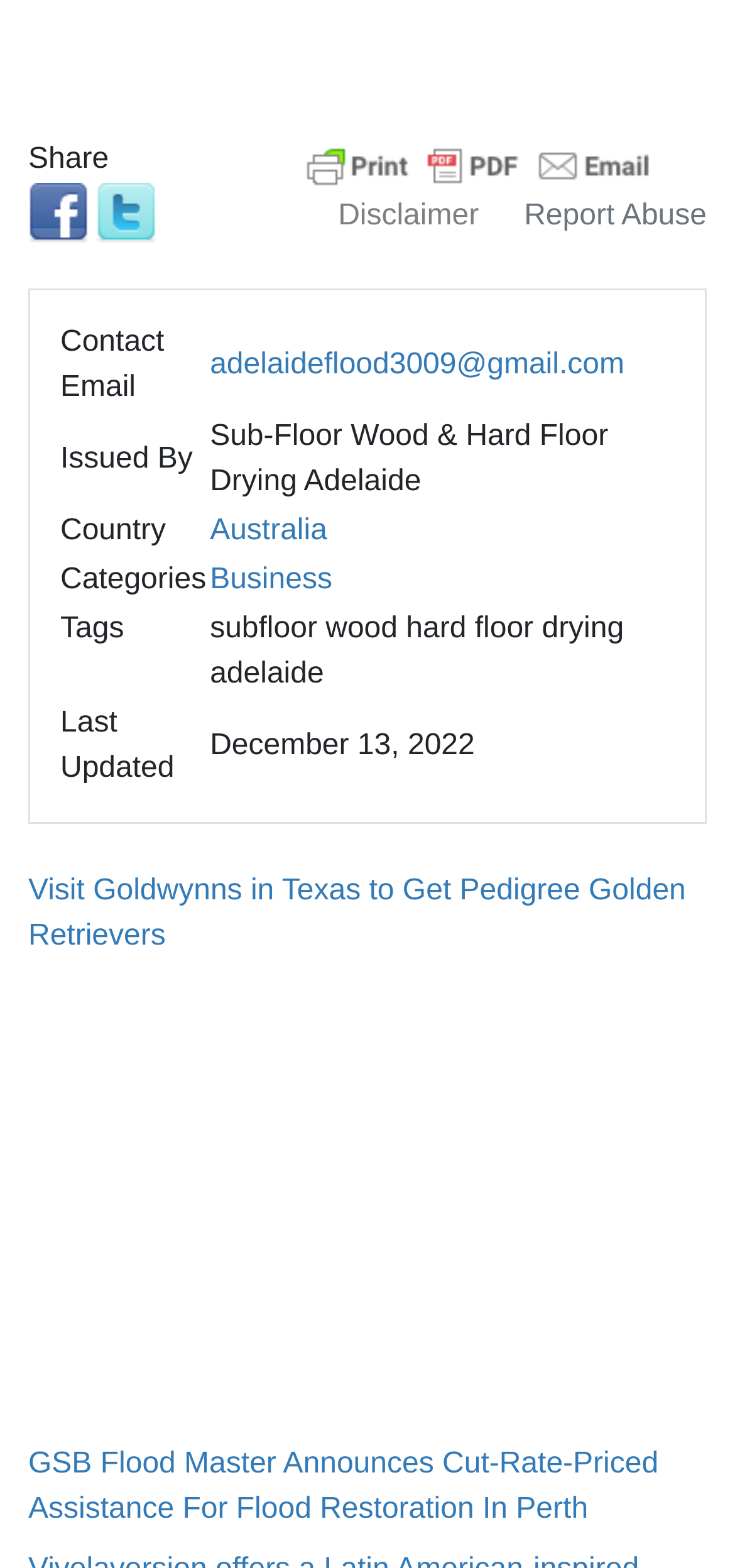Indicate the bounding box coordinates of the element that needs to be clicked to satisfy the following instruction: "Visit the website of GSB Flood Master". The coordinates should be four float numbers between 0 and 1, i.e., [left, top, right, bottom].

[0.038, 0.923, 0.896, 0.973]